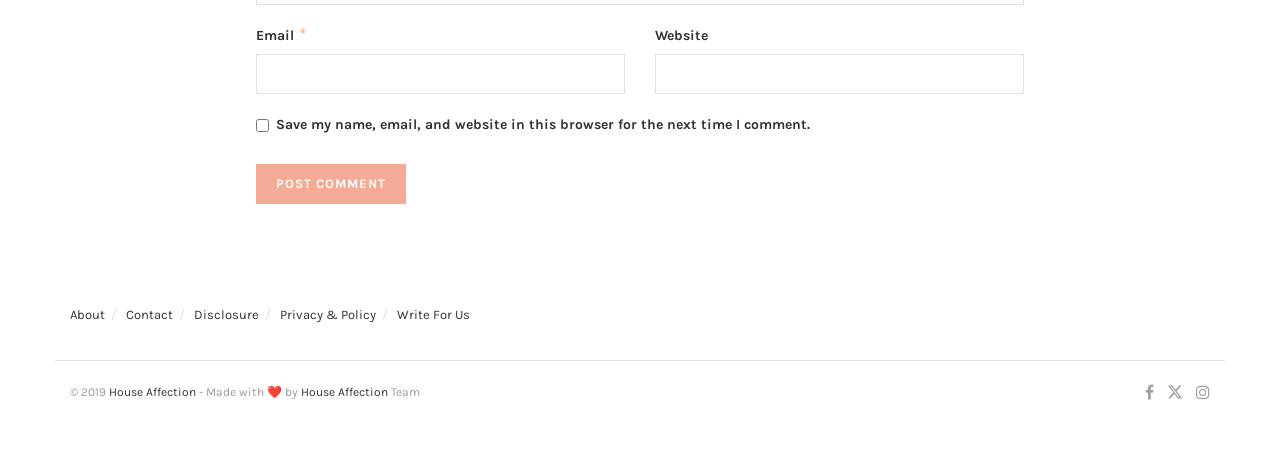Highlight the bounding box of the UI element that corresponds to this description: "Back".

None